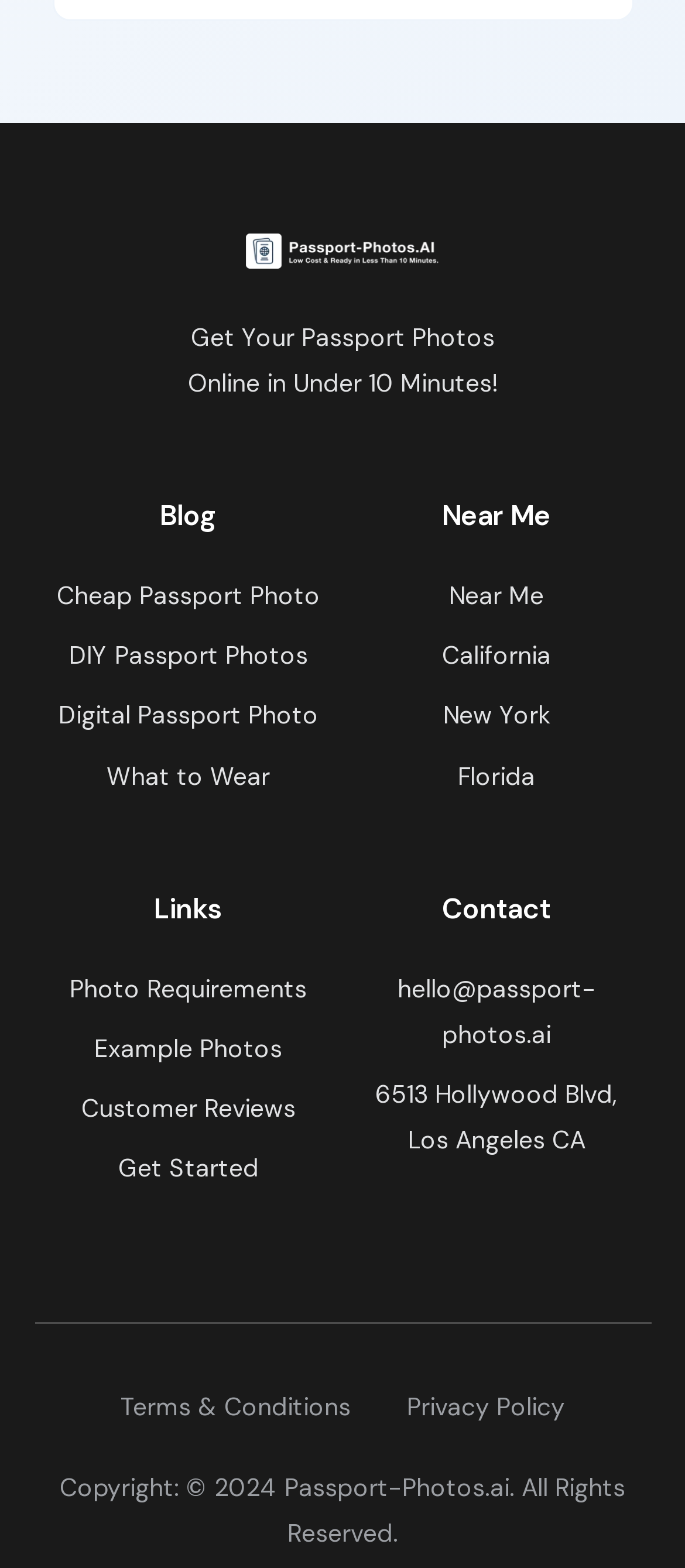How many links are under the 'Links' heading? From the image, respond with a single word or brief phrase.

4